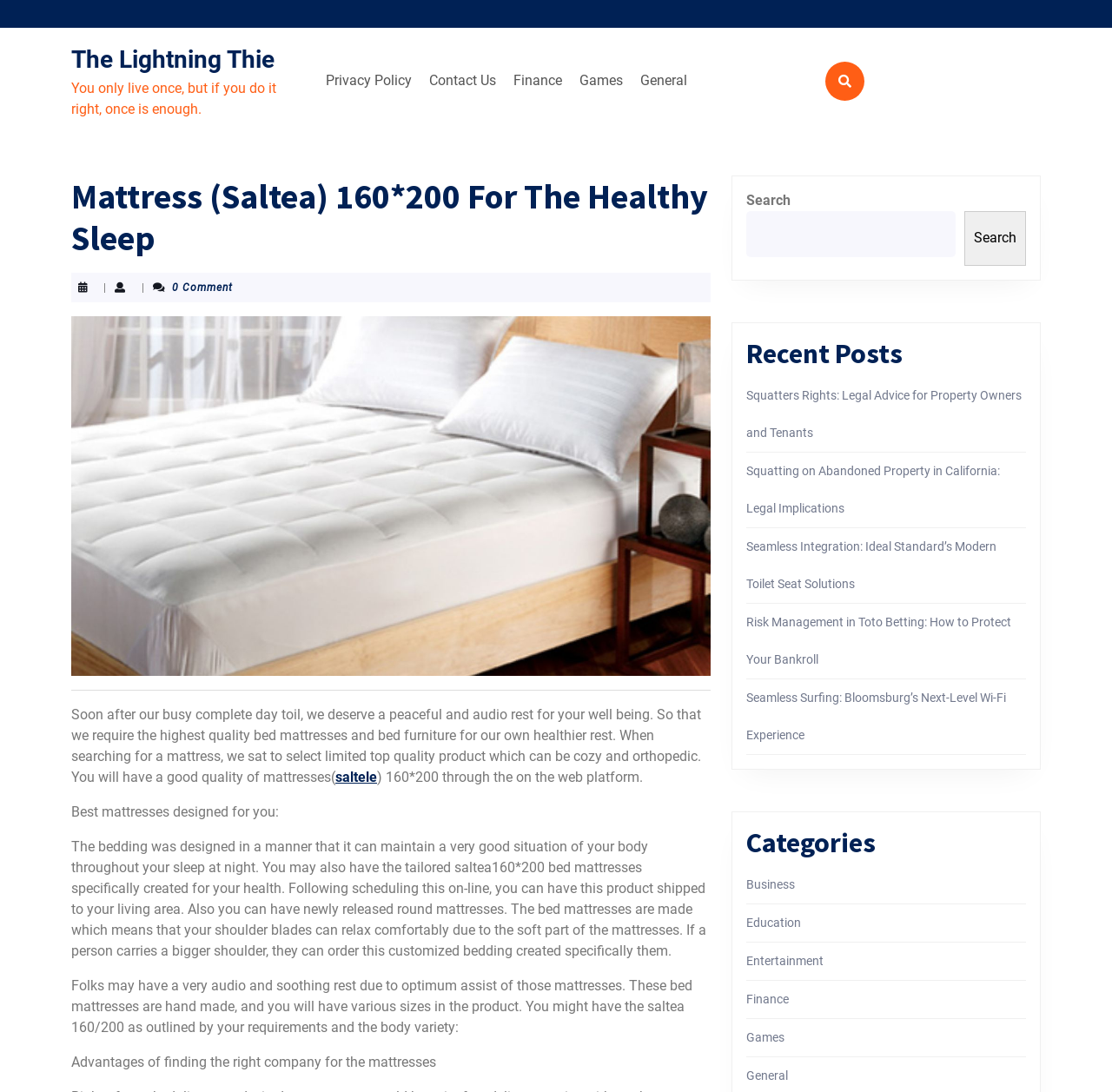Locate the bounding box of the UI element described in the following text: "Games".

[0.515, 0.058, 0.566, 0.09]